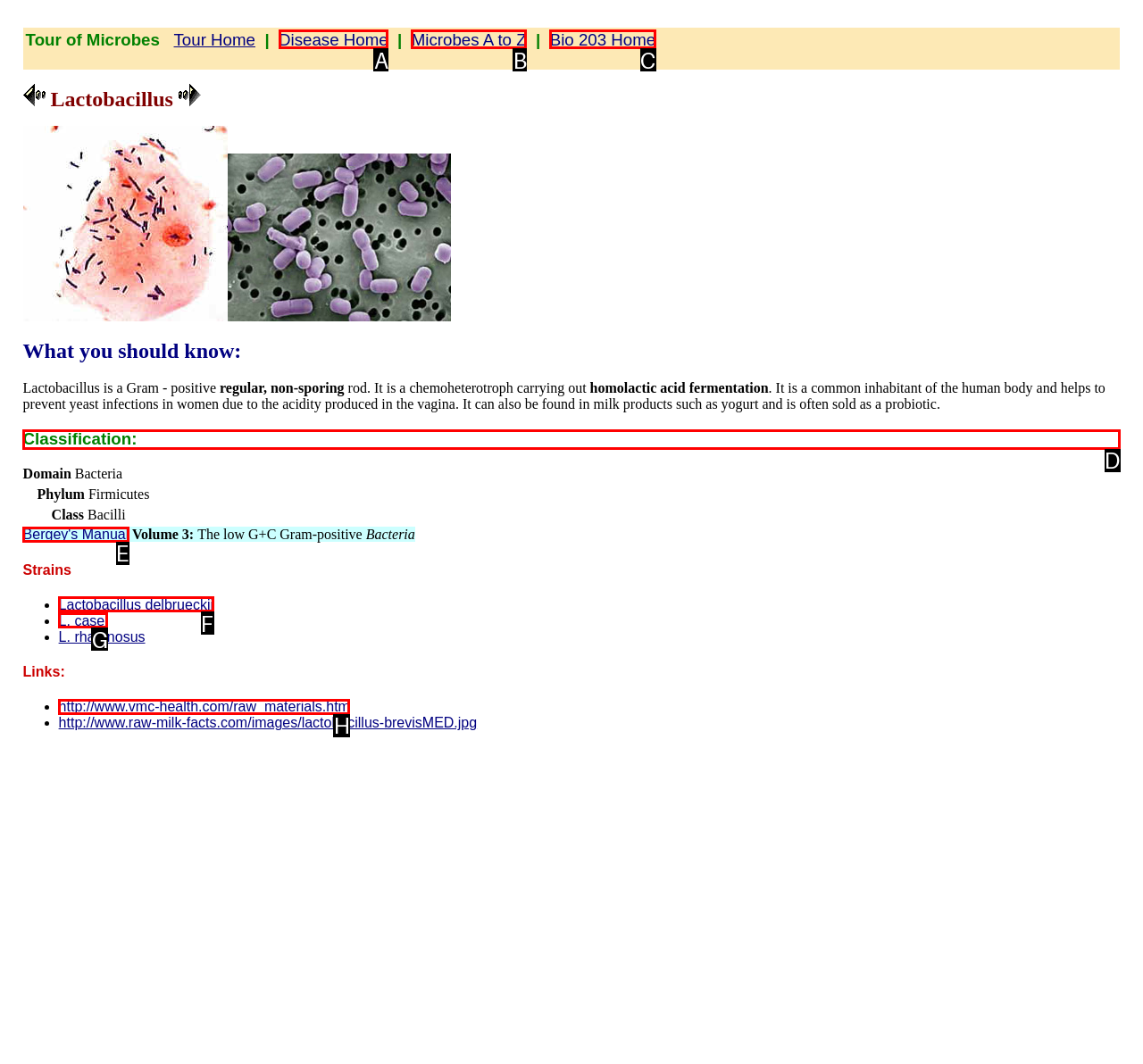Identify the appropriate lettered option to execute the following task: Read about Classification
Respond with the letter of the selected choice.

D